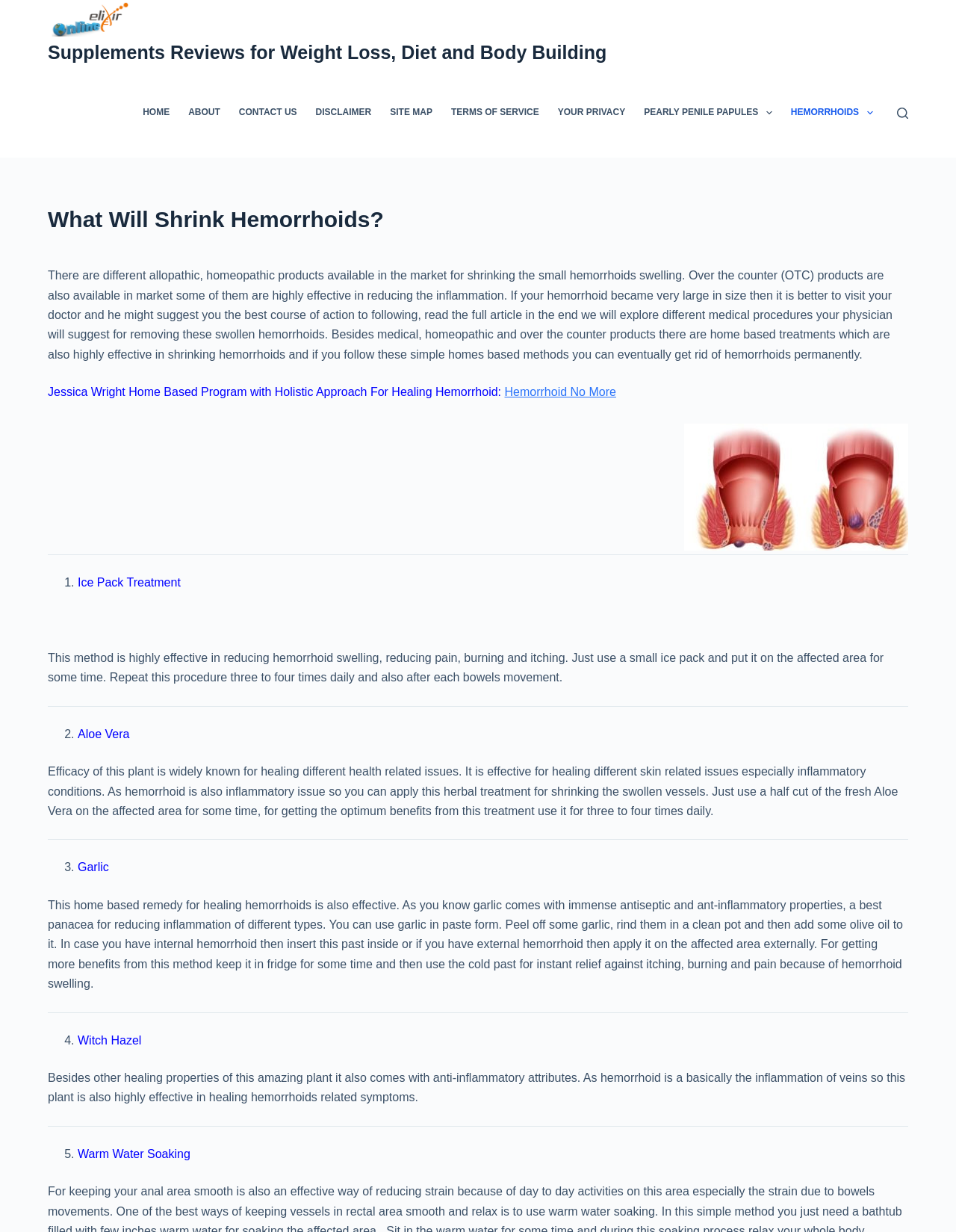Determine the bounding box coordinates of the target area to click to execute the following instruction: "Click on the 'HEMORRHOIDS' link."

[0.817, 0.055, 0.923, 0.128]